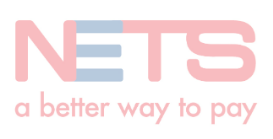Refer to the image and provide an in-depth answer to the question: 
What is the purpose of NETS' payment solutions?

The tagline 'a better way to pay' emphasizes the company's commitment to offering convenient and efficient payment solutions, which suggests that the purpose of NETS' payment solutions is to provide a better payment experience for users.